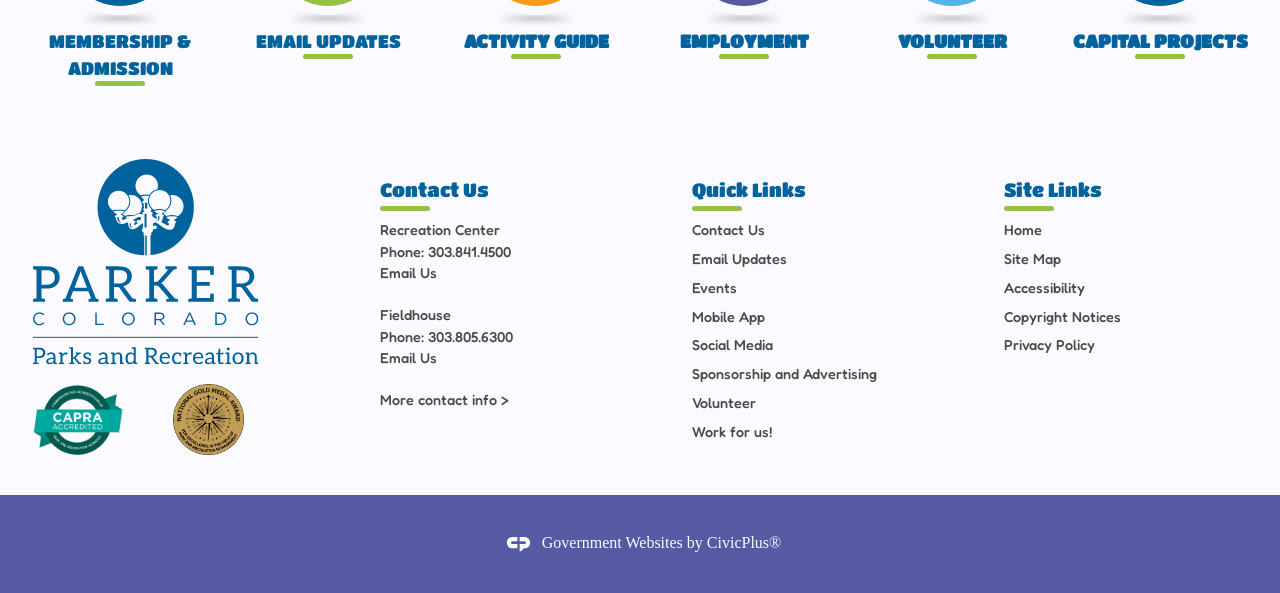Extract the bounding box for the UI element that matches this description: "More contact info >".

[0.297, 0.66, 0.398, 0.688]